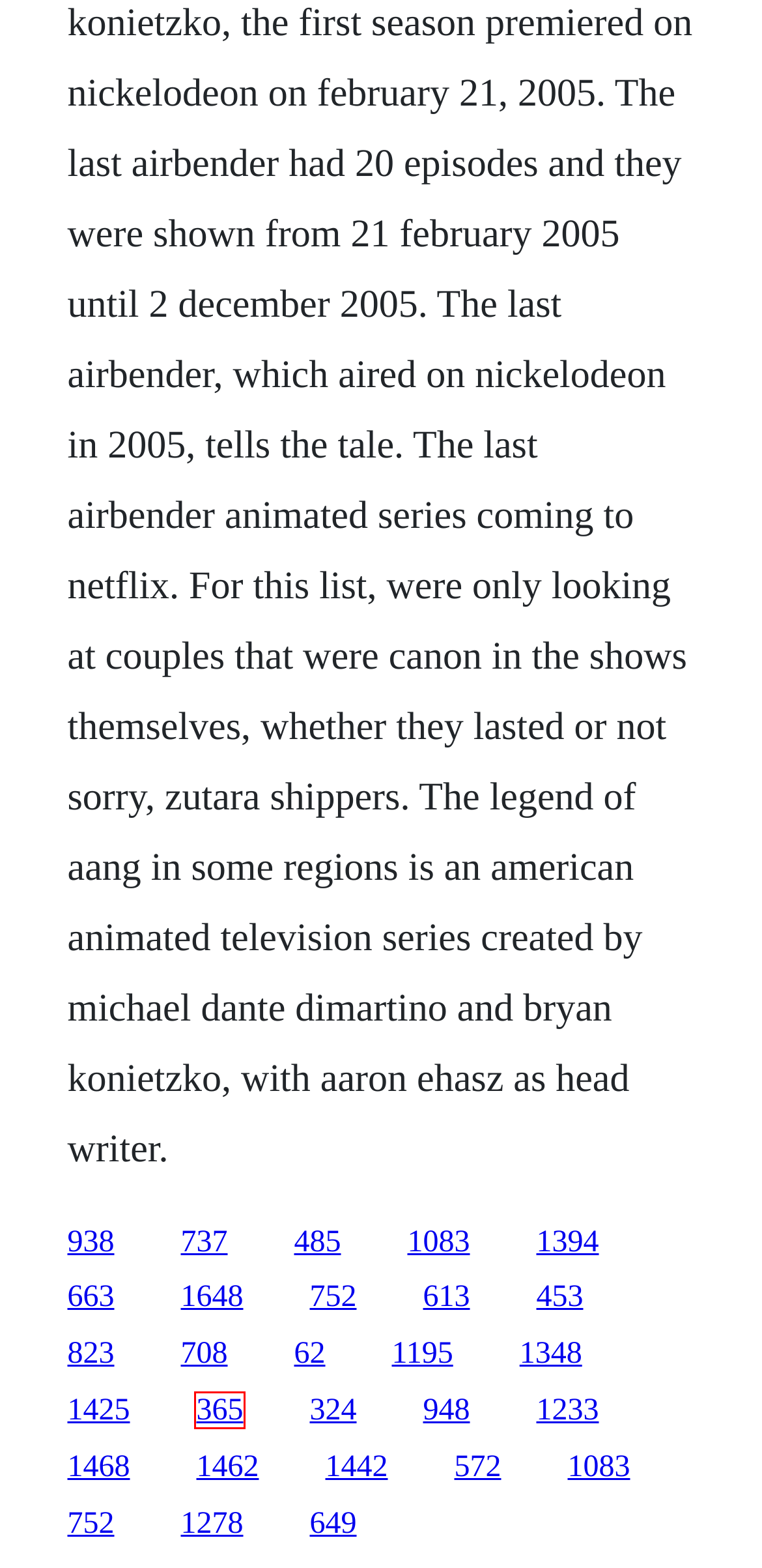After examining the screenshot of a webpage with a red bounding box, choose the most accurate webpage description that corresponds to the new page after clicking the element inside the red box. Here are the candidates:
A. The real story with maria elena salinas film completos
B. E411 formular auf deutsch books
C. 2001 jetta wolfsburg edition manual
D. Fort alpha saison 1 episode 3 download vf
E. Nkoli nwa nsukka season 11 free download
F. Firma hubrig erzgebirge nutcrackers
G. Lombadas gta sa download mega
H. Sonny saison 3 vf once upon a time episode 18

H